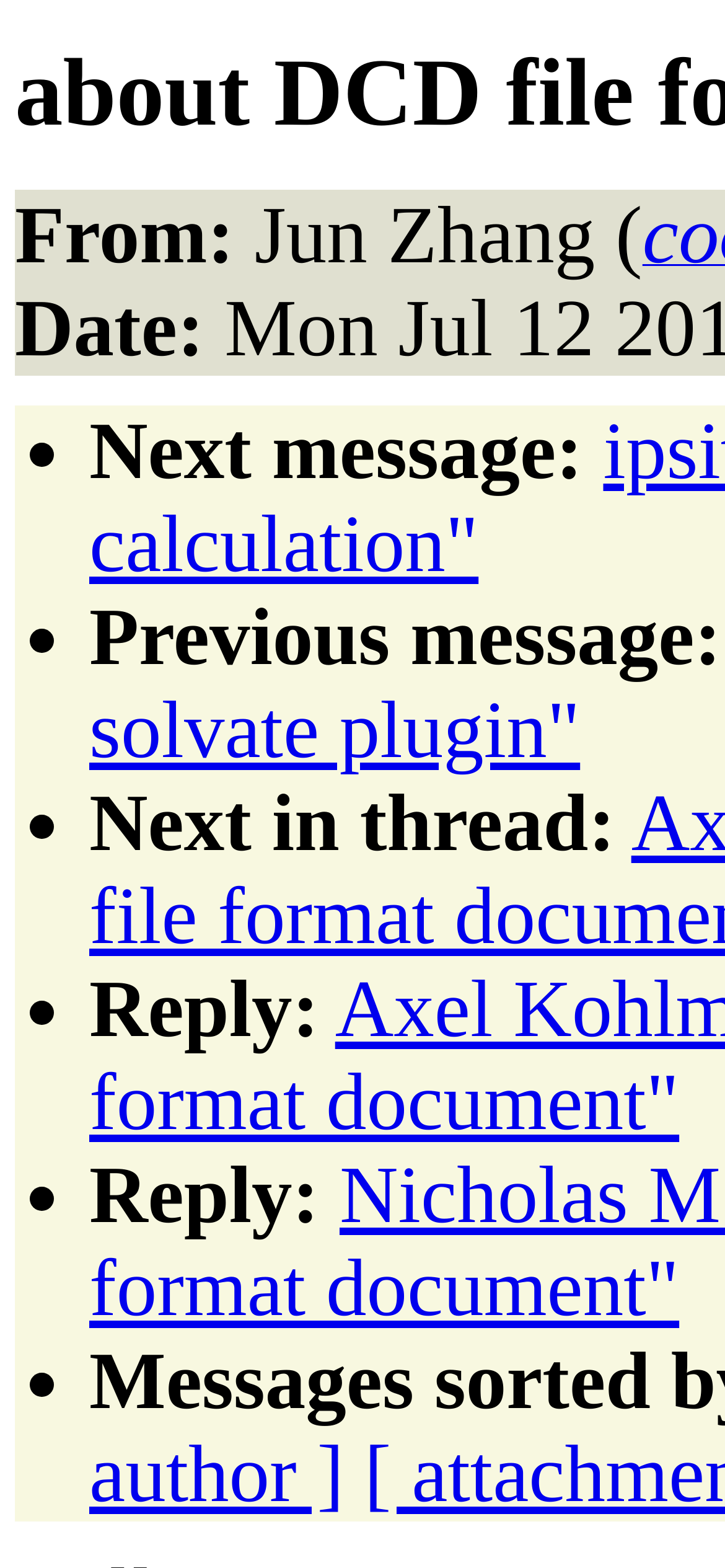Provide a thorough and detailed response to the question by examining the image: 
What is the position of the 'Next in thread:' option?

The 'Next in thread:' option is the third navigation option listed on the webpage. It is located below the 'Next message:' and 'Previous message:' options, and above the 'Reply:' option.